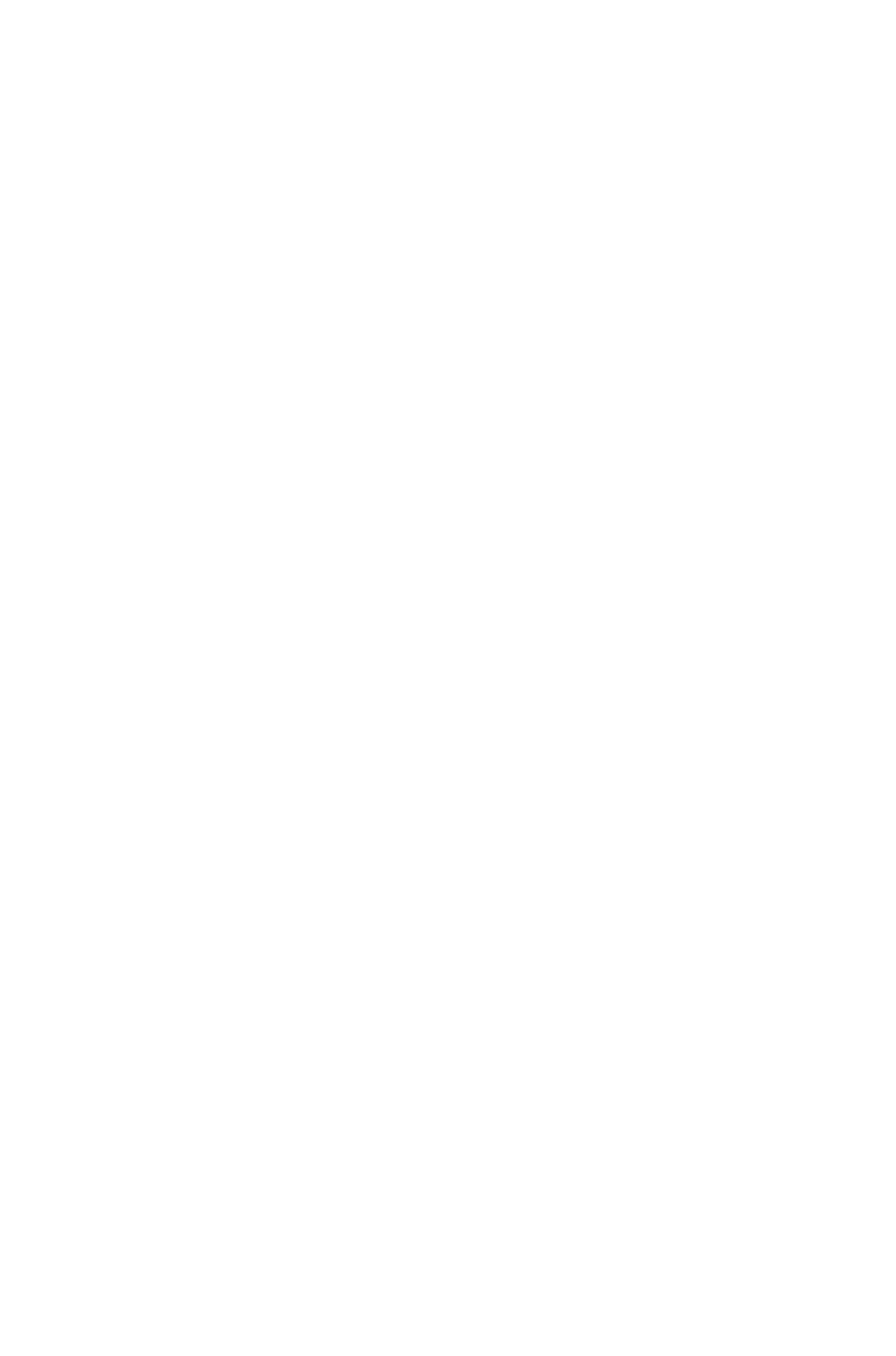Respond to the question below with a single word or phrase:
How many links are available in the main section?

3